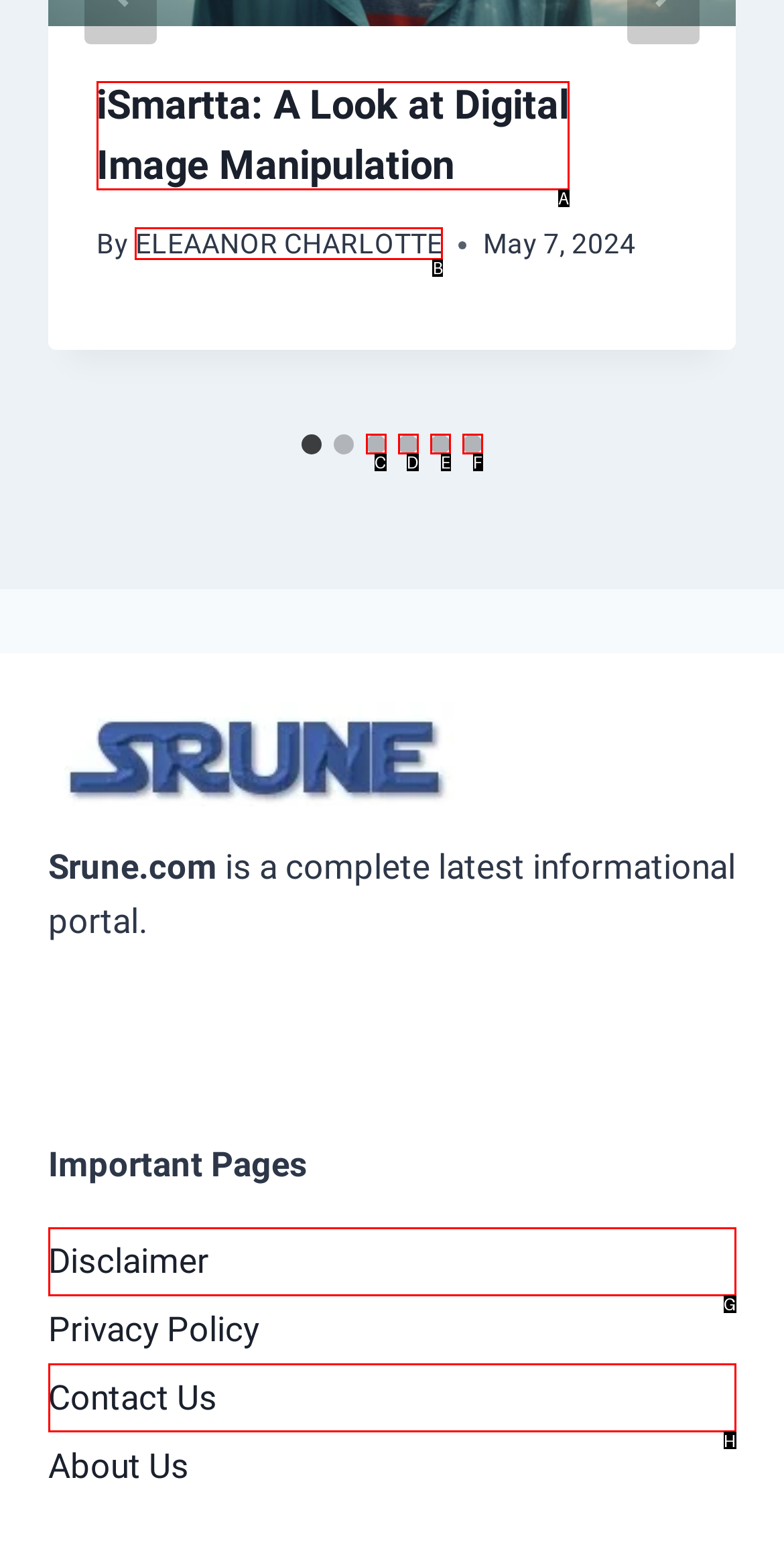Identify the letter corresponding to the UI element that matches this description: Disclaimer
Answer using only the letter from the provided options.

G